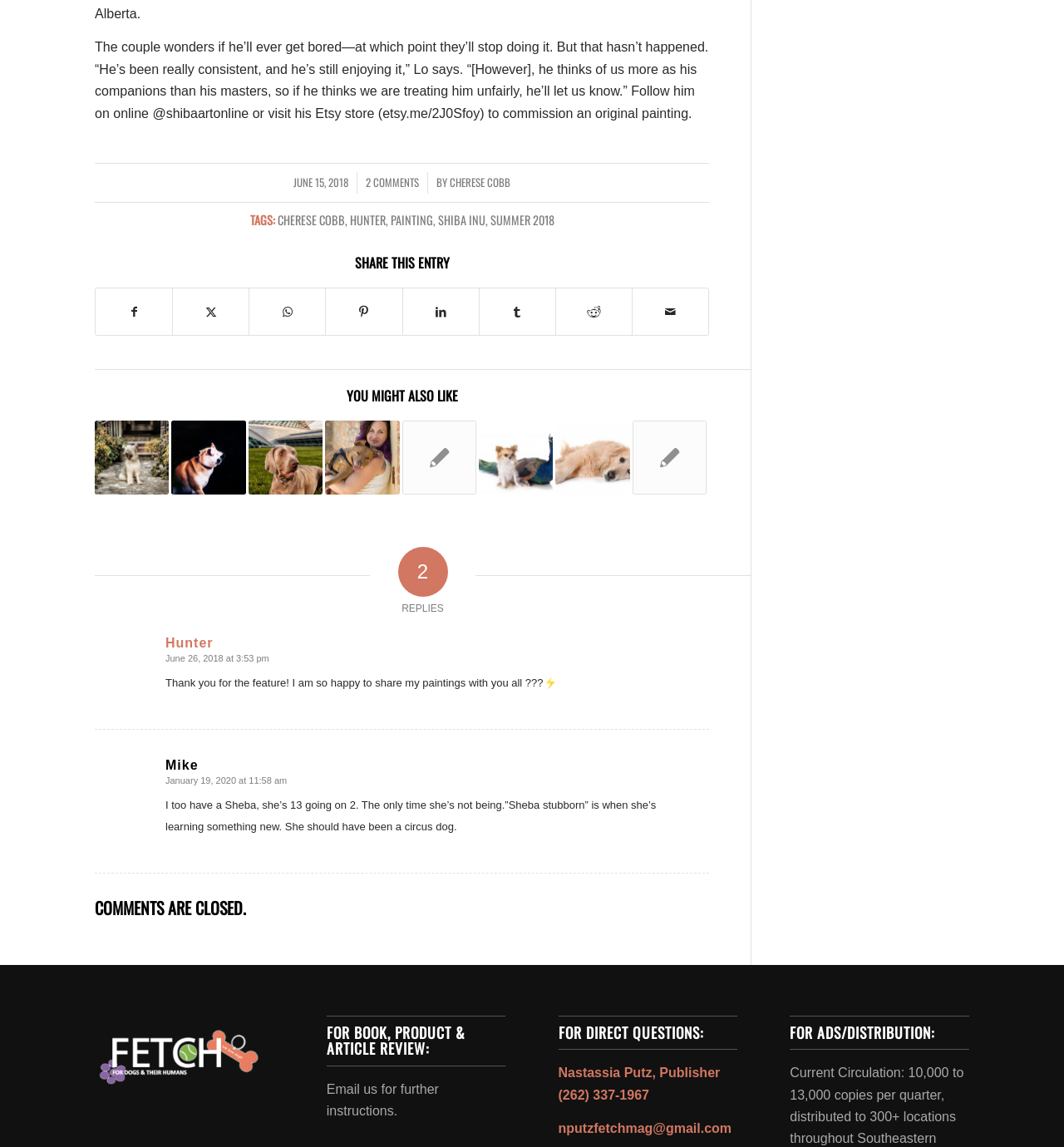Extract the bounding box for the UI element that matches this description: "Cherese Cobb".

[0.423, 0.152, 0.48, 0.166]